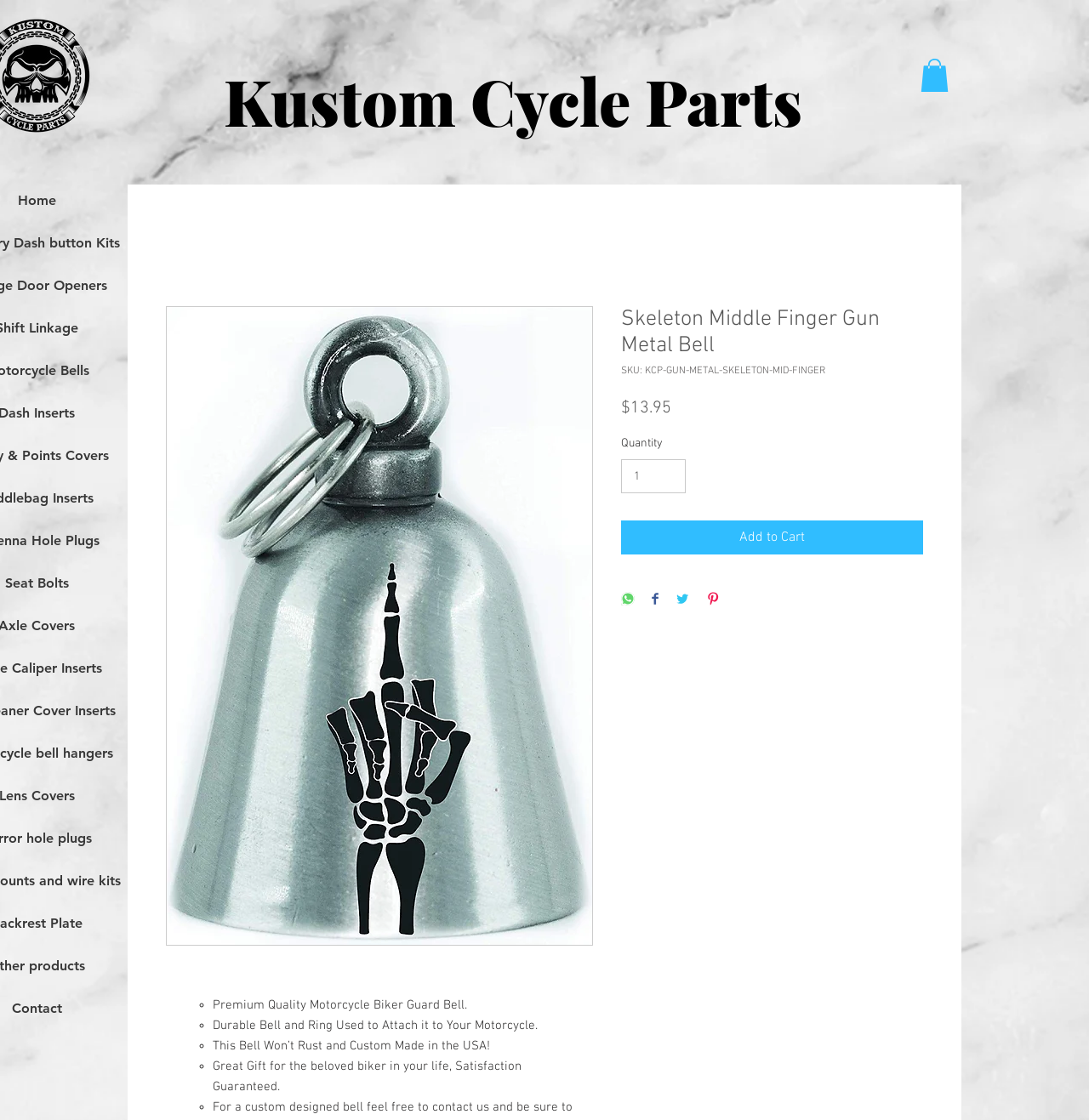Generate an in-depth caption that captures all aspects of the webpage.

This webpage is about a product, specifically a premium quality motorcycle biker guard bell. At the top, there is a heading that reads "Kustom Cycle Parts" with a link to the same text. Next to it, there is a small button with an image. 

Below the heading, there is a large image of the product, a skeleton middle finger gun metal bell, which takes up most of the page. 

To the left of the image, there is a list of bullet points describing the product. The list includes four points: the bell is premium quality, durable, won't rust, and is custom made in the USA. It also mentions that it makes a great gift for a biker. 

Below the image, there is a section with the product title "Skeleton Middle Finger Gun Metal Bell" and its SKU number. The price of the product, $13.95, is displayed prominently. There is also a section to select the quantity of the product, with a spin button to adjust the number. 

To the right of the quantity section, there are four buttons to add the product to the cart, share on WhatsApp, Facebook, Twitter, or Pinterest, each with a corresponding image.